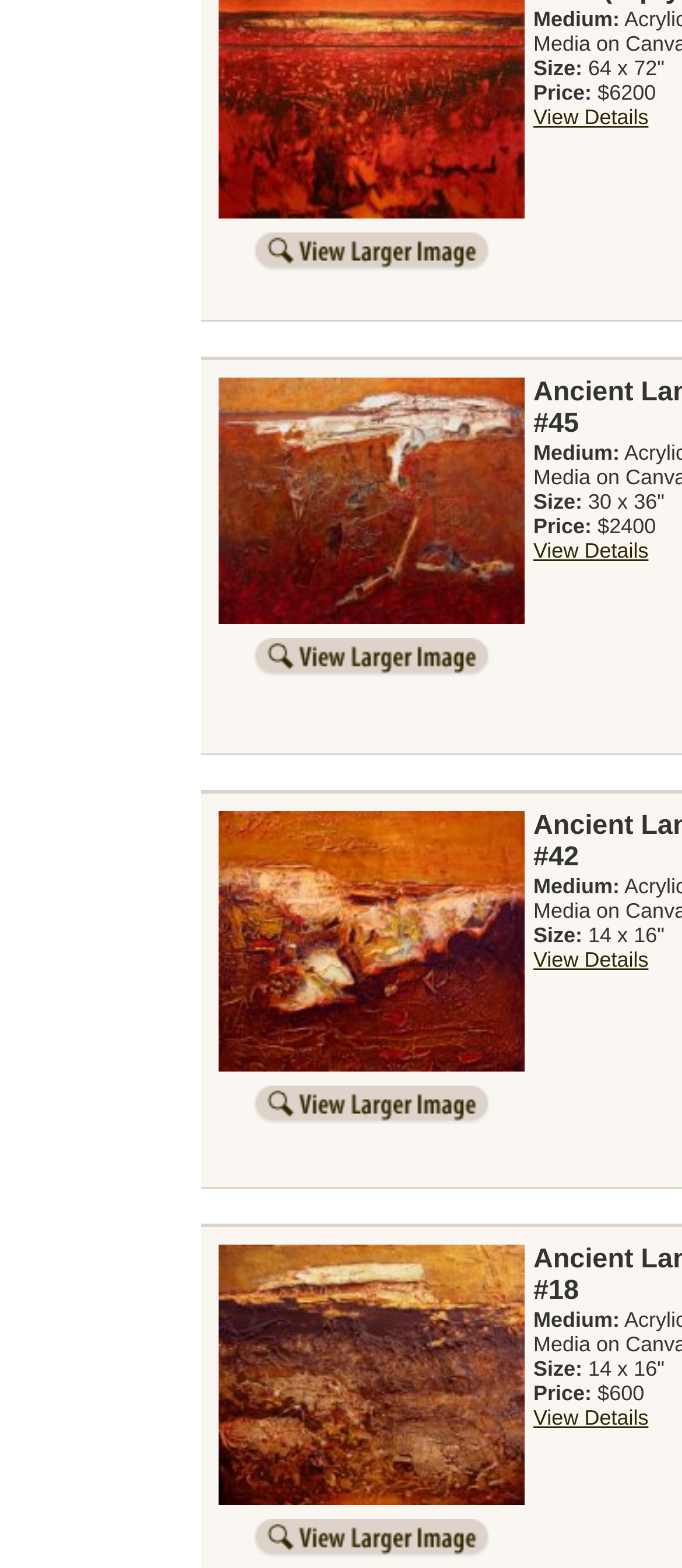Determine the bounding box coordinates of the clickable element to complete this instruction: "View details". Provide the coordinates in the format of four float numbers between 0 and 1, [left, top, right, bottom].

[0.782, 0.343, 0.951, 0.359]